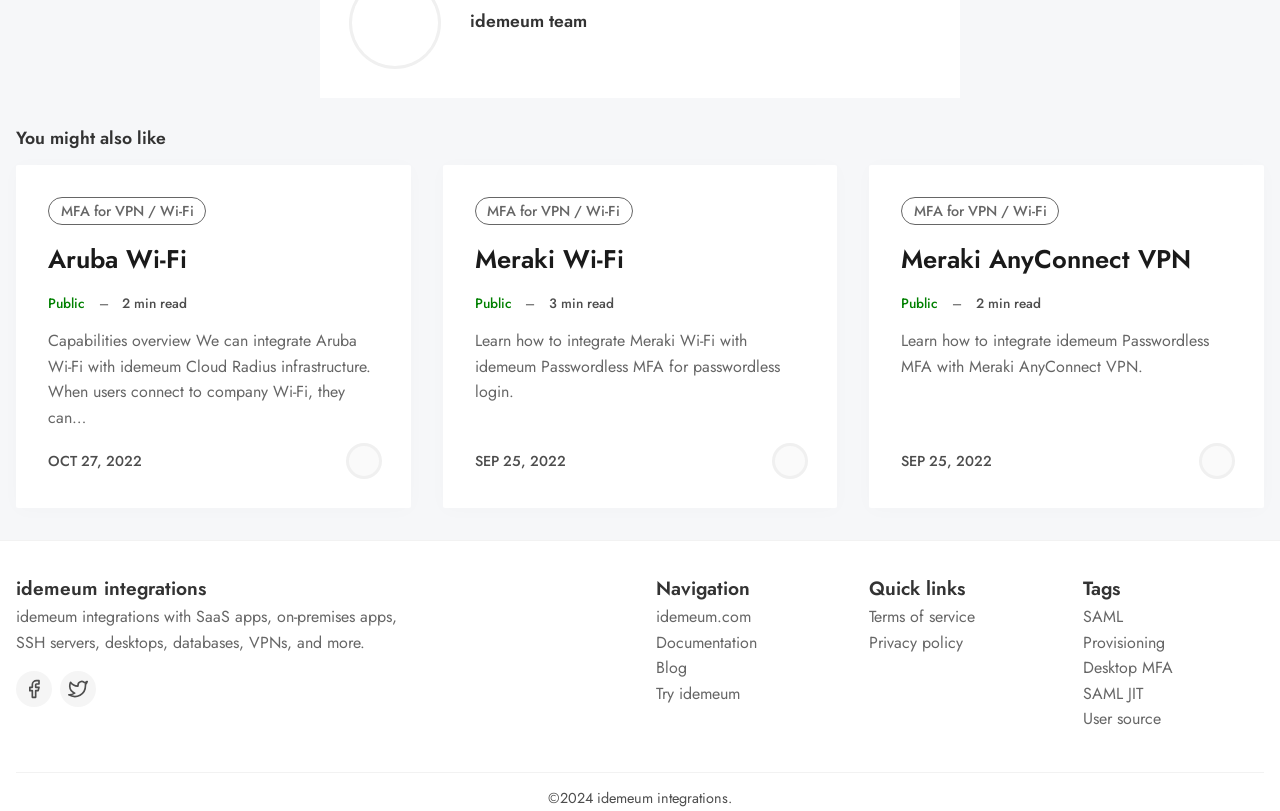Please pinpoint the bounding box coordinates for the region I should click to adhere to this instruction: "Visit the 'Facebook' page".

[0.012, 0.828, 0.041, 0.872]